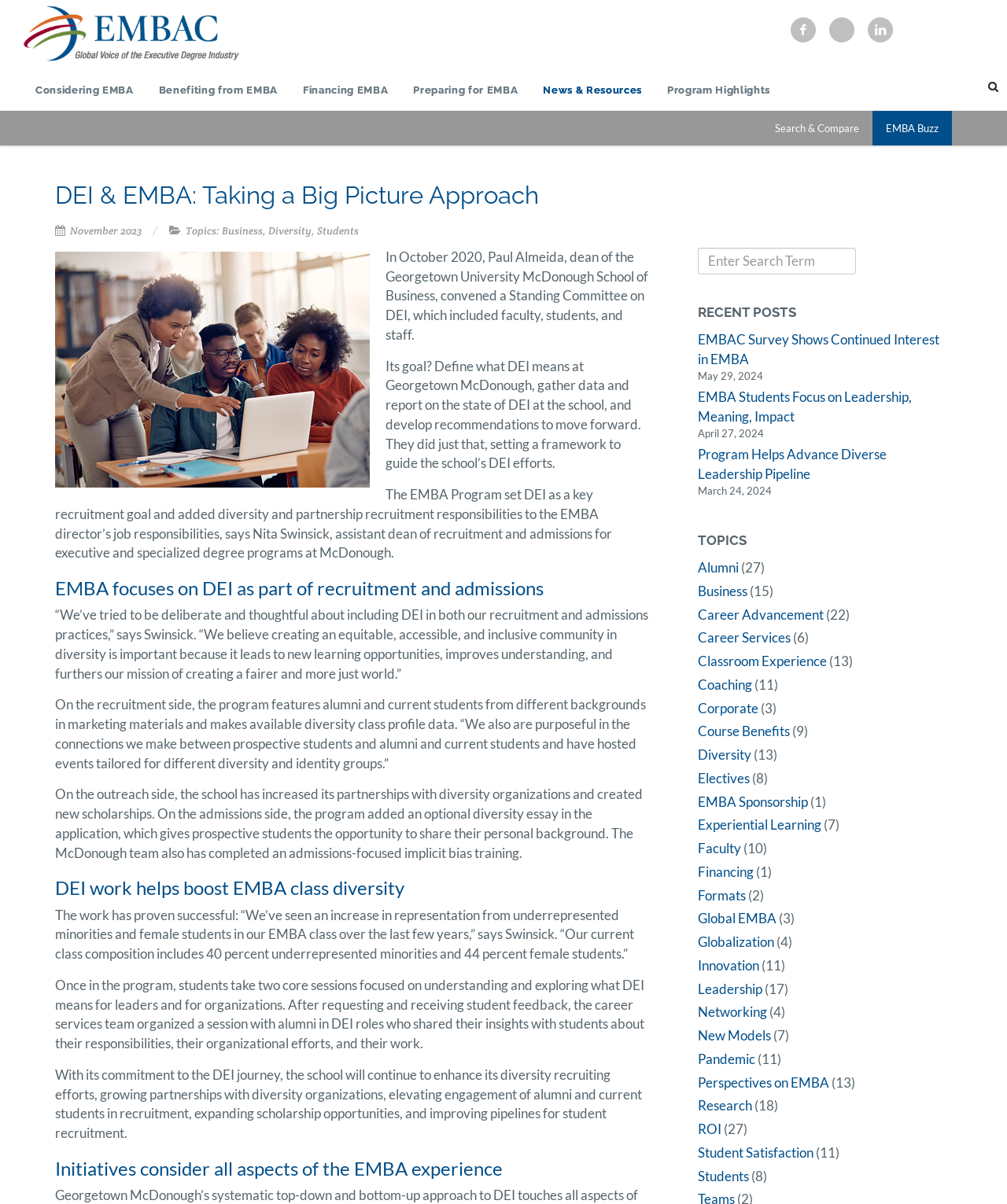Find the bounding box of the element with the following description: "Students". The coordinates must be four float numbers between 0 and 1, formatted as [left, top, right, bottom].

[0.693, 0.97, 0.744, 0.983]